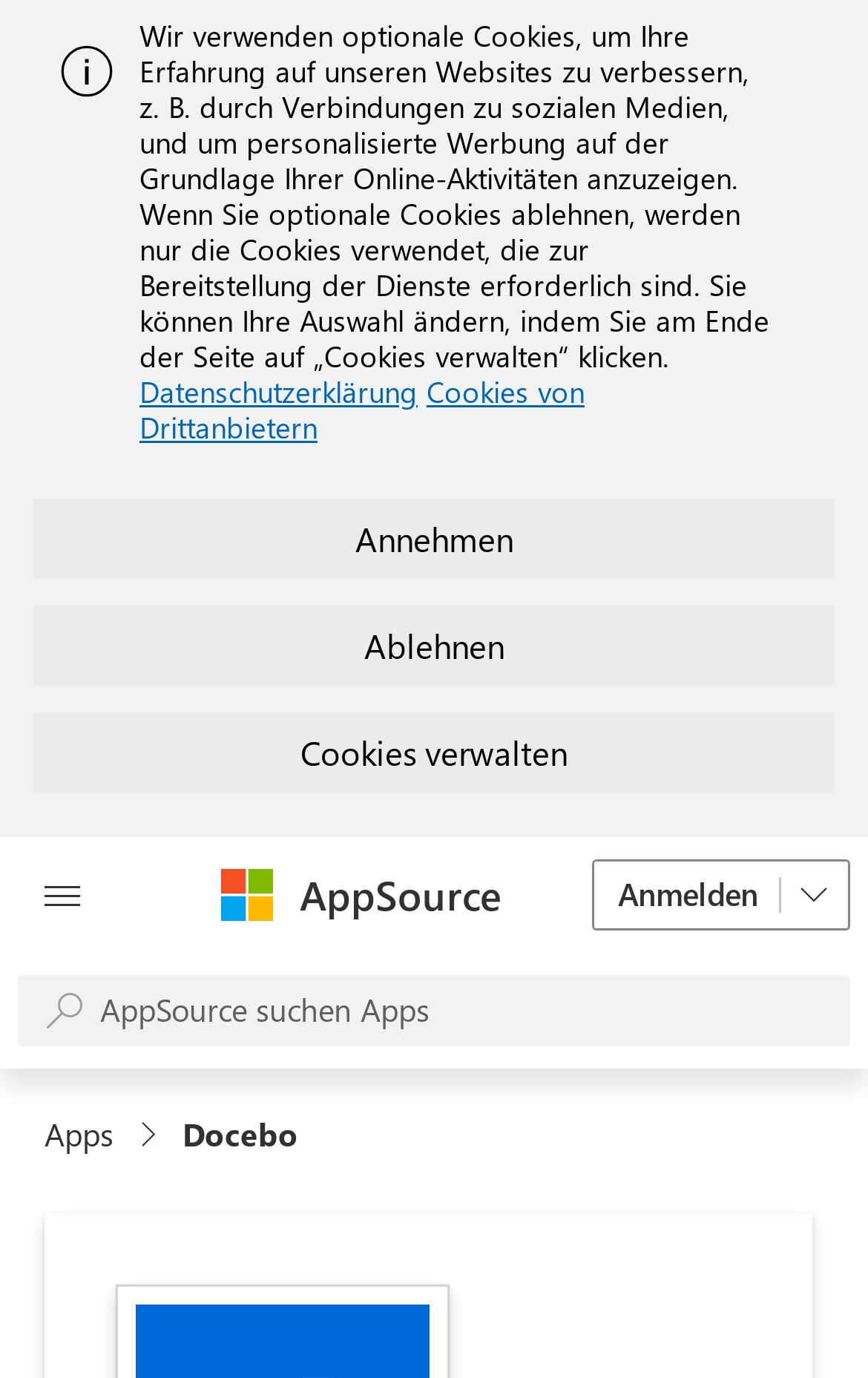Respond with a single word or phrase:
What is the text above the 'Annehmen' button?

Cookie policy